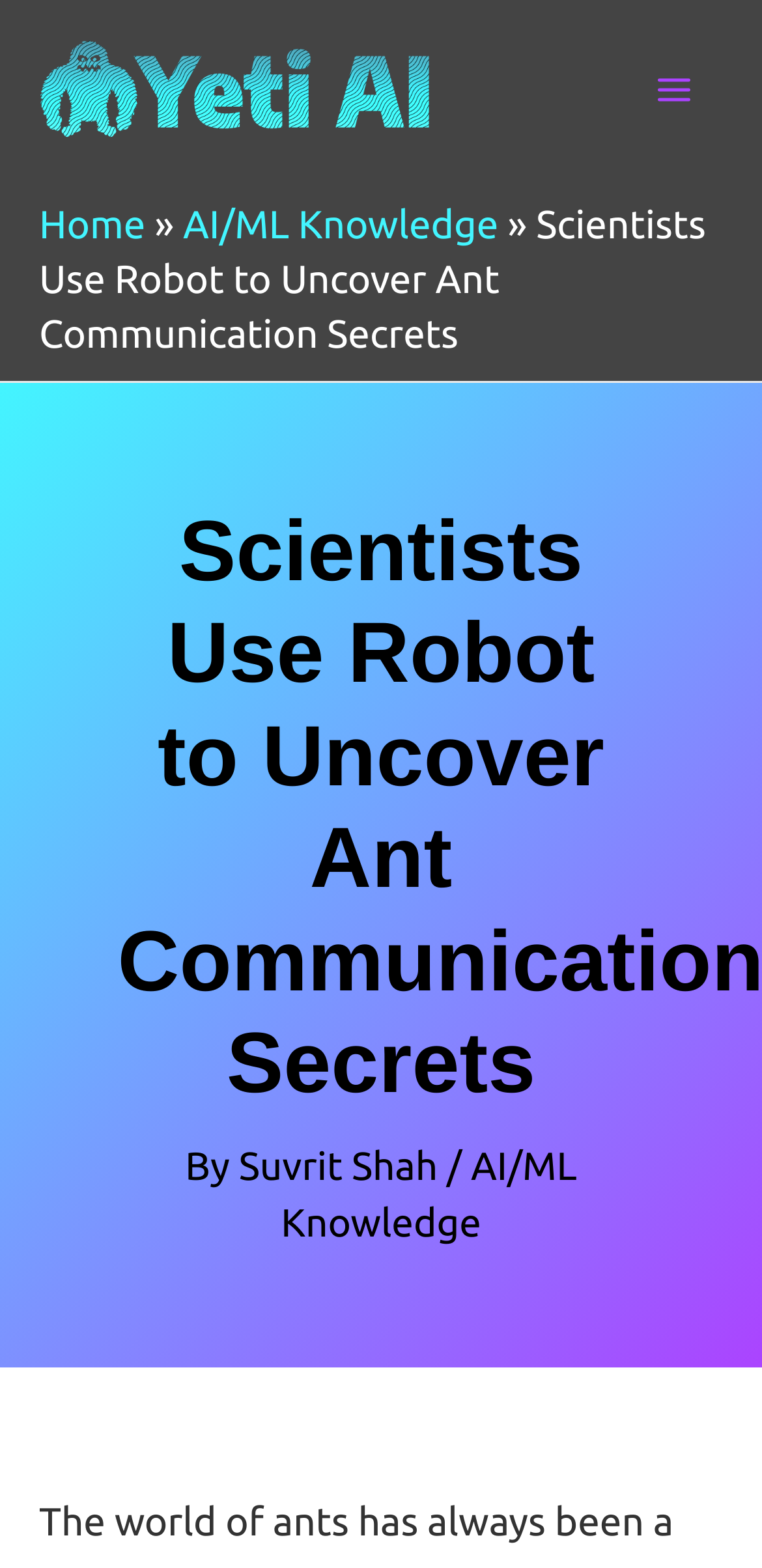Consider the image and give a detailed and elaborate answer to the question: 
What is the category of the article?

I found a link element with the text 'AI/ML Knowledge' in the breadcrumbs navigation, which indicates that the article belongs to the category of 'AI/ML Knowledge'.